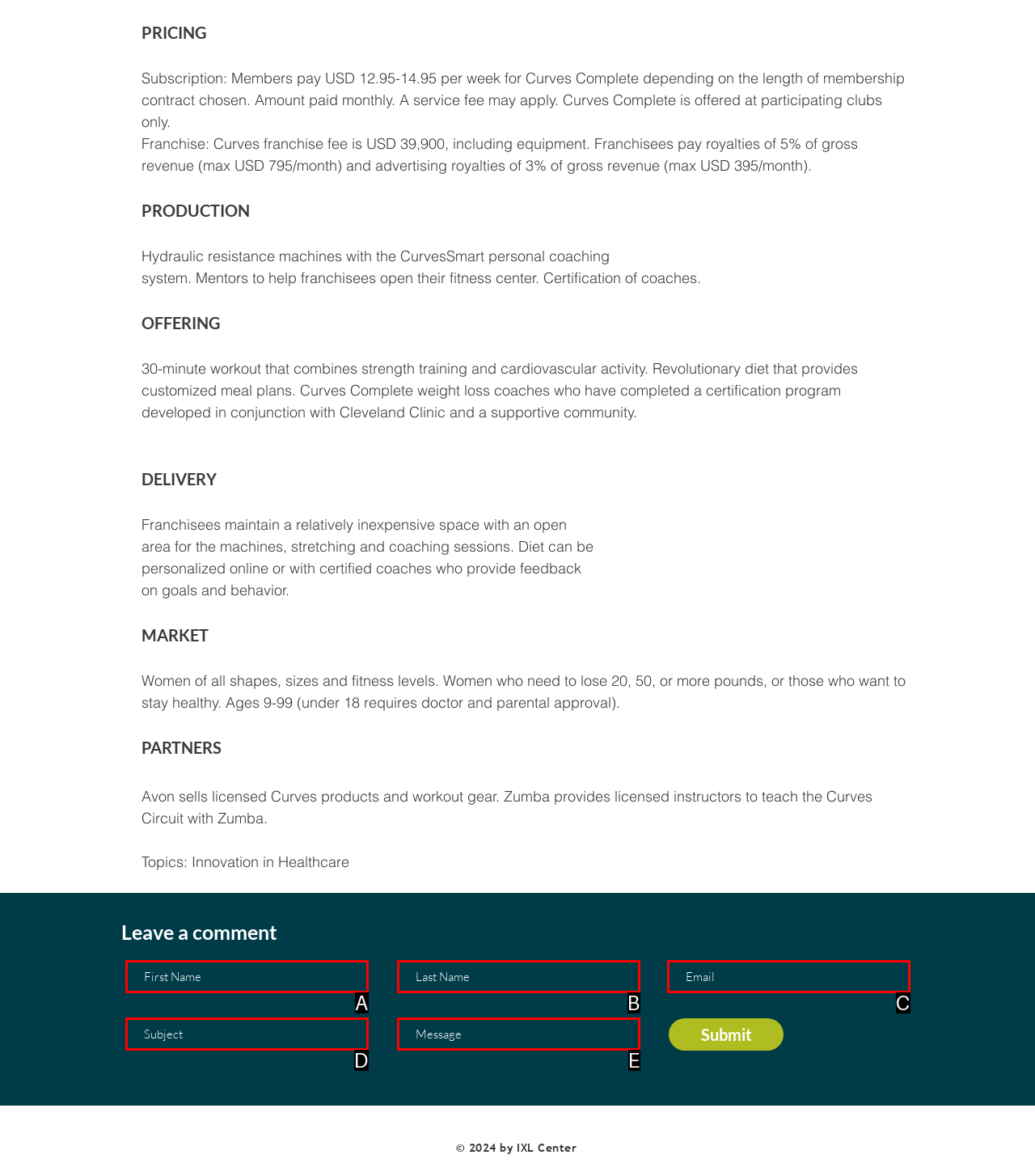Tell me which one HTML element best matches the description: aria-label="First Name" name="first-name" placeholder="First Name" Answer with the option's letter from the given choices directly.

A